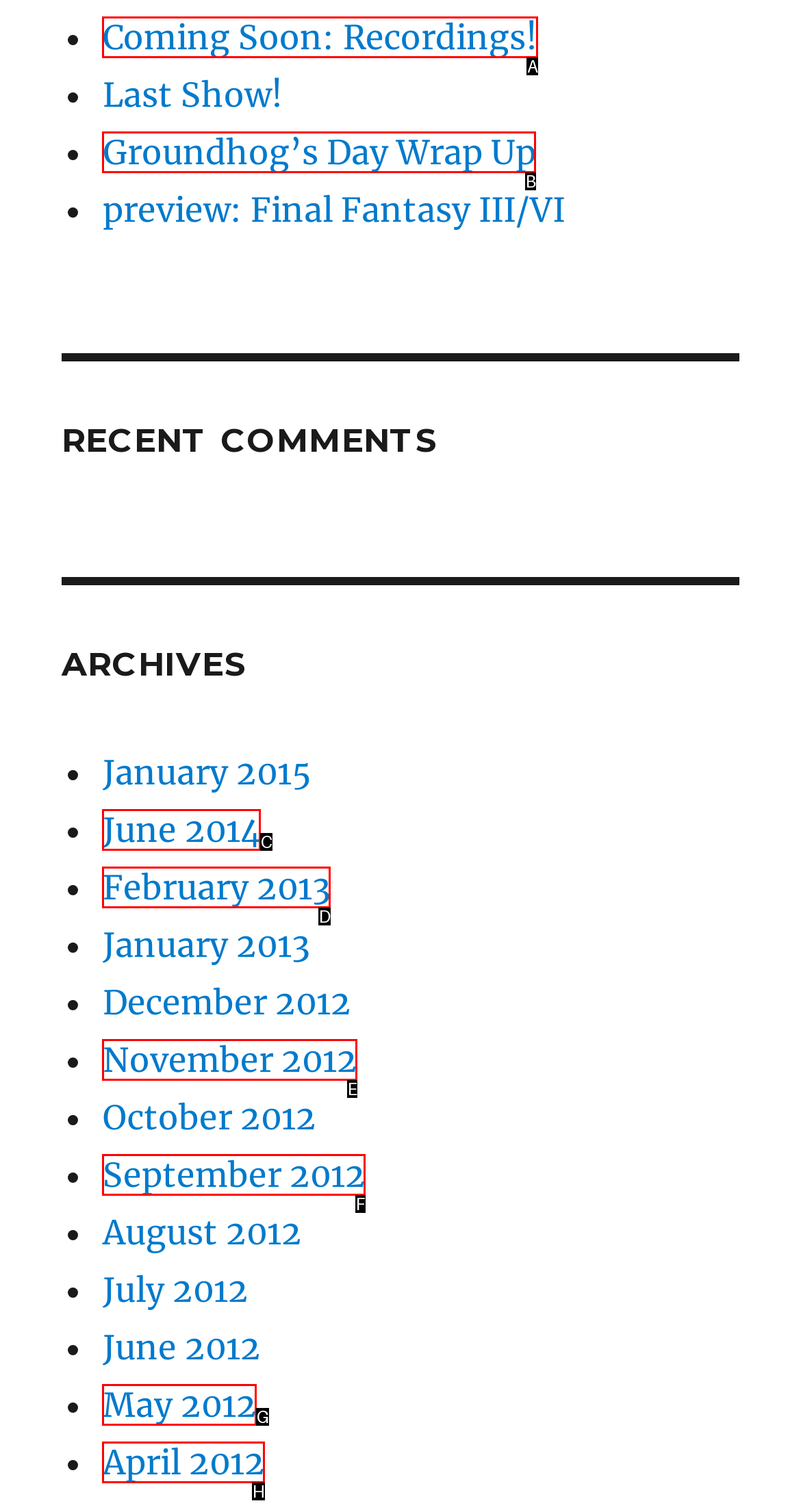Select the letter of the HTML element that best fits the description: Coming Soon: Recordings!
Answer with the corresponding letter from the provided choices.

A